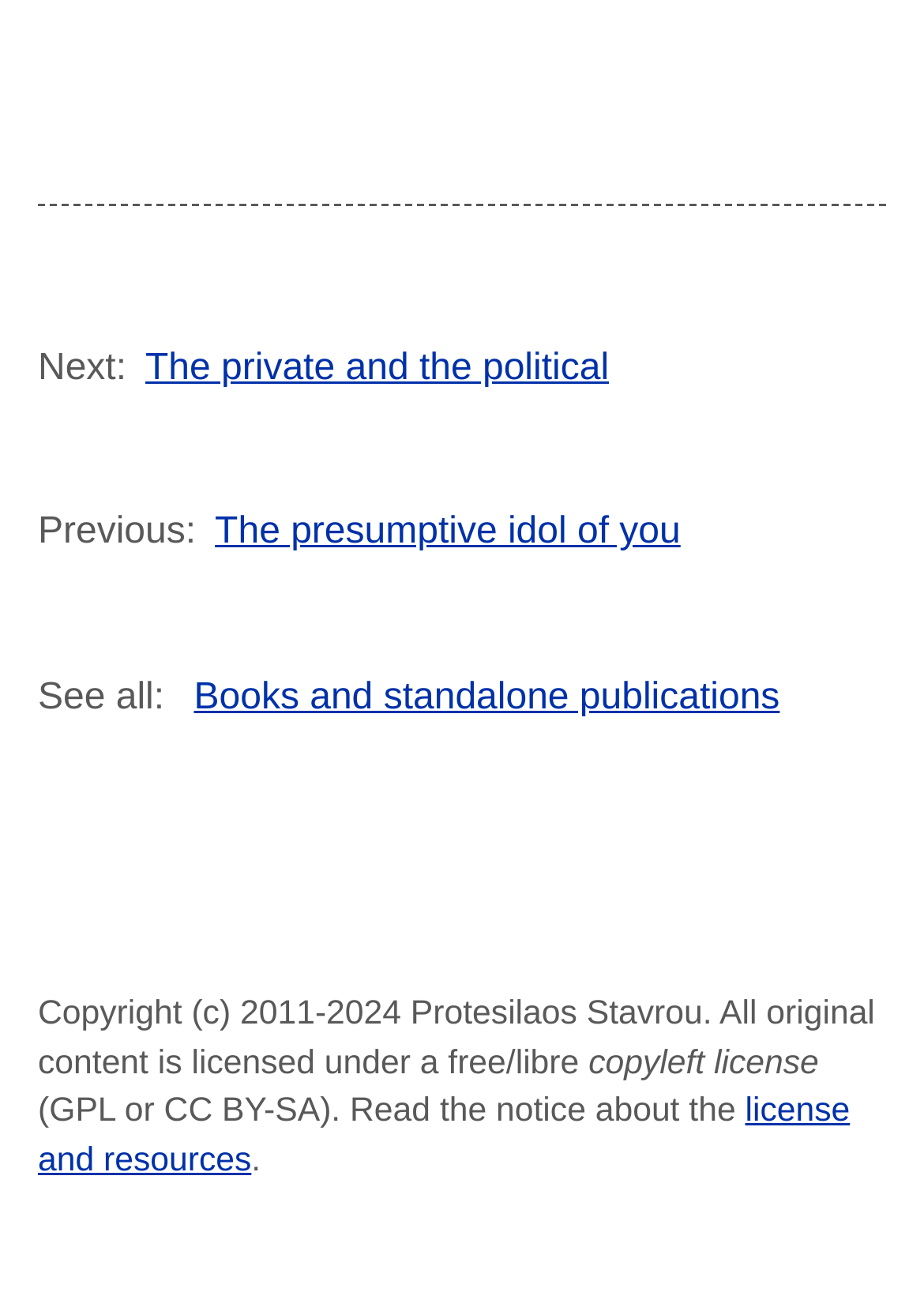What is the purpose of the 'See all:' link? Based on the screenshot, please respond with a single word or phrase.

To view all books and standalone publications